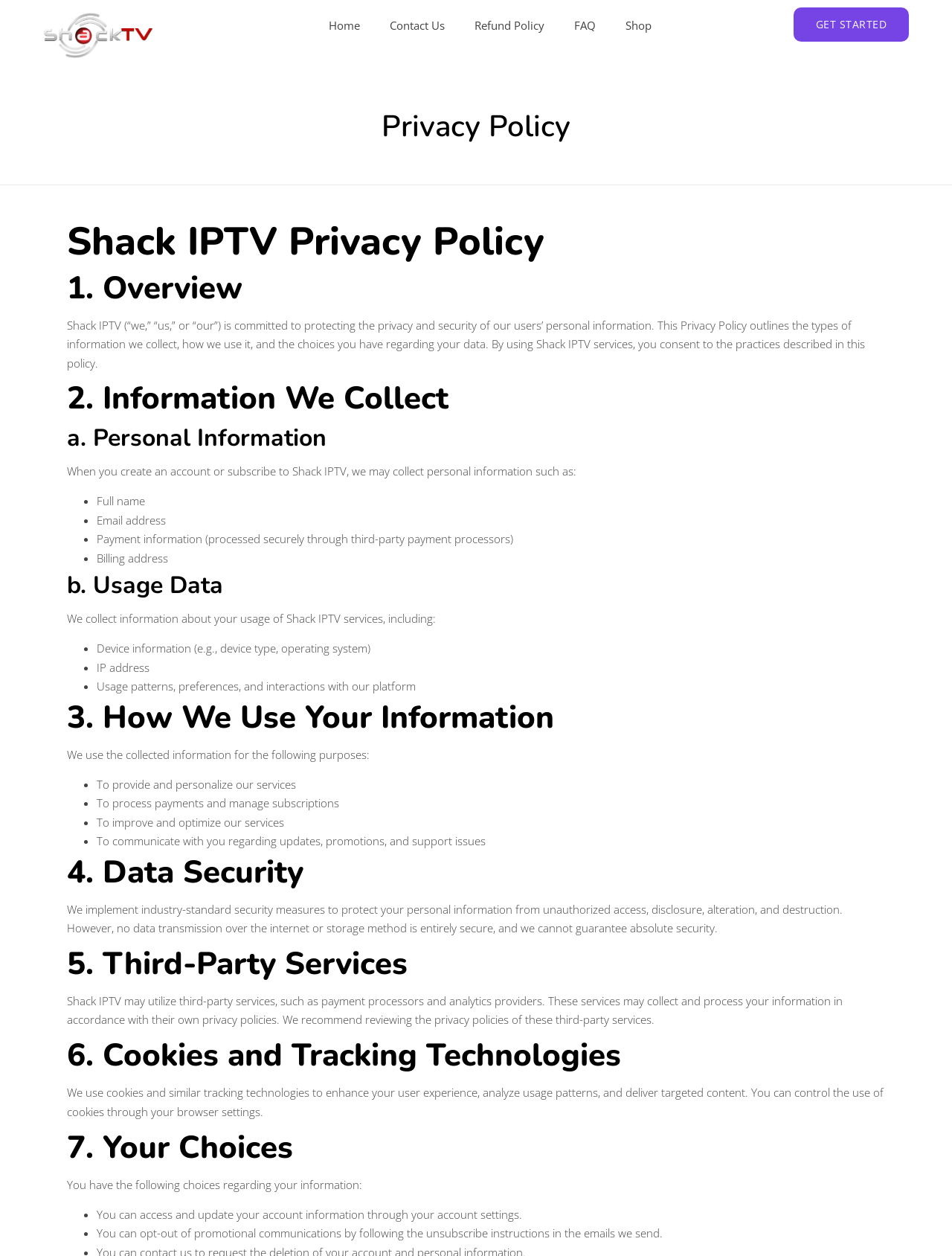Reply to the question with a single word or phrase:
What is the purpose of Shack IPTV's Privacy Policy?

Protect user privacy